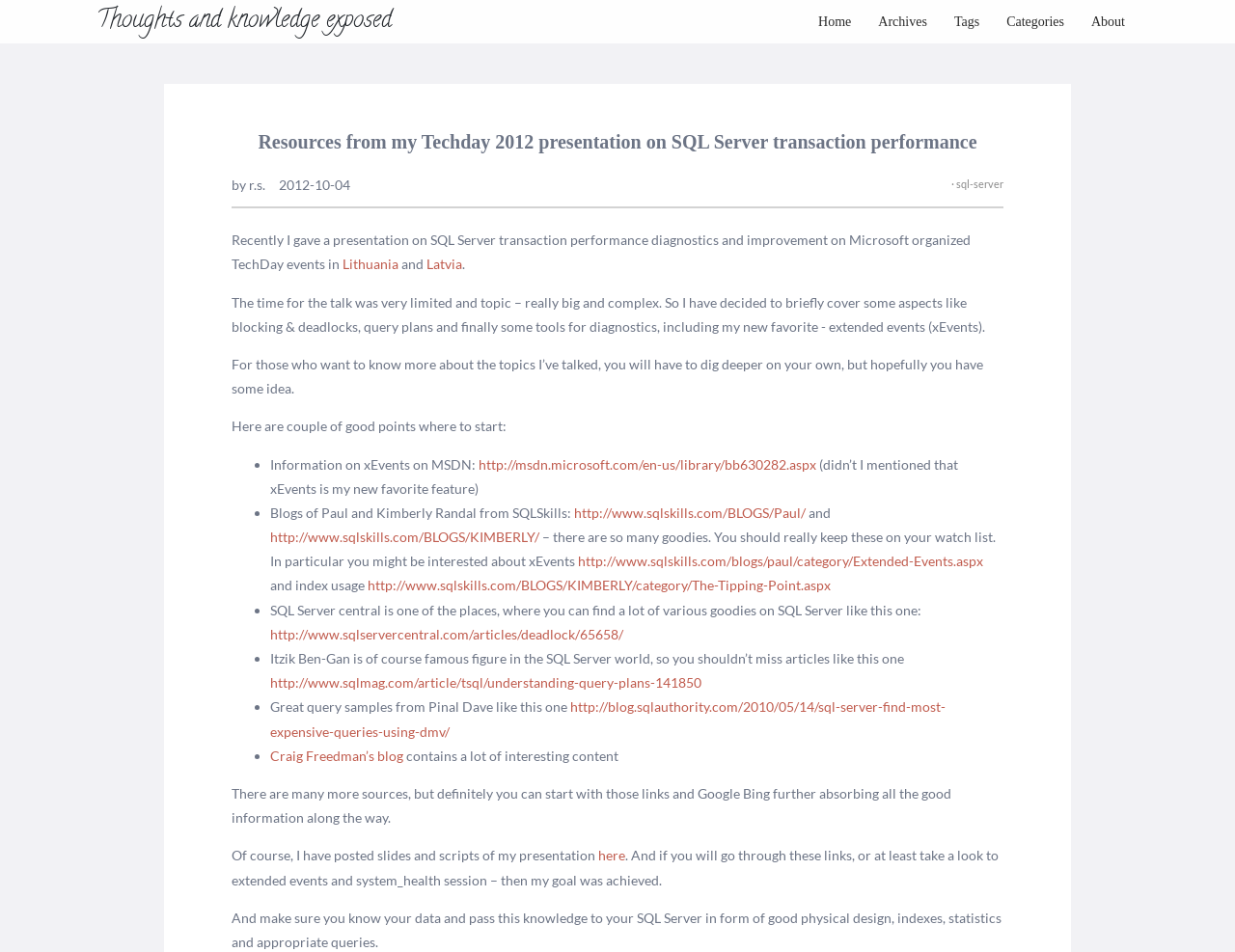Extract the primary heading text from the webpage.

Resources from my Techday 2012 presentation on SQL Server transaction performance